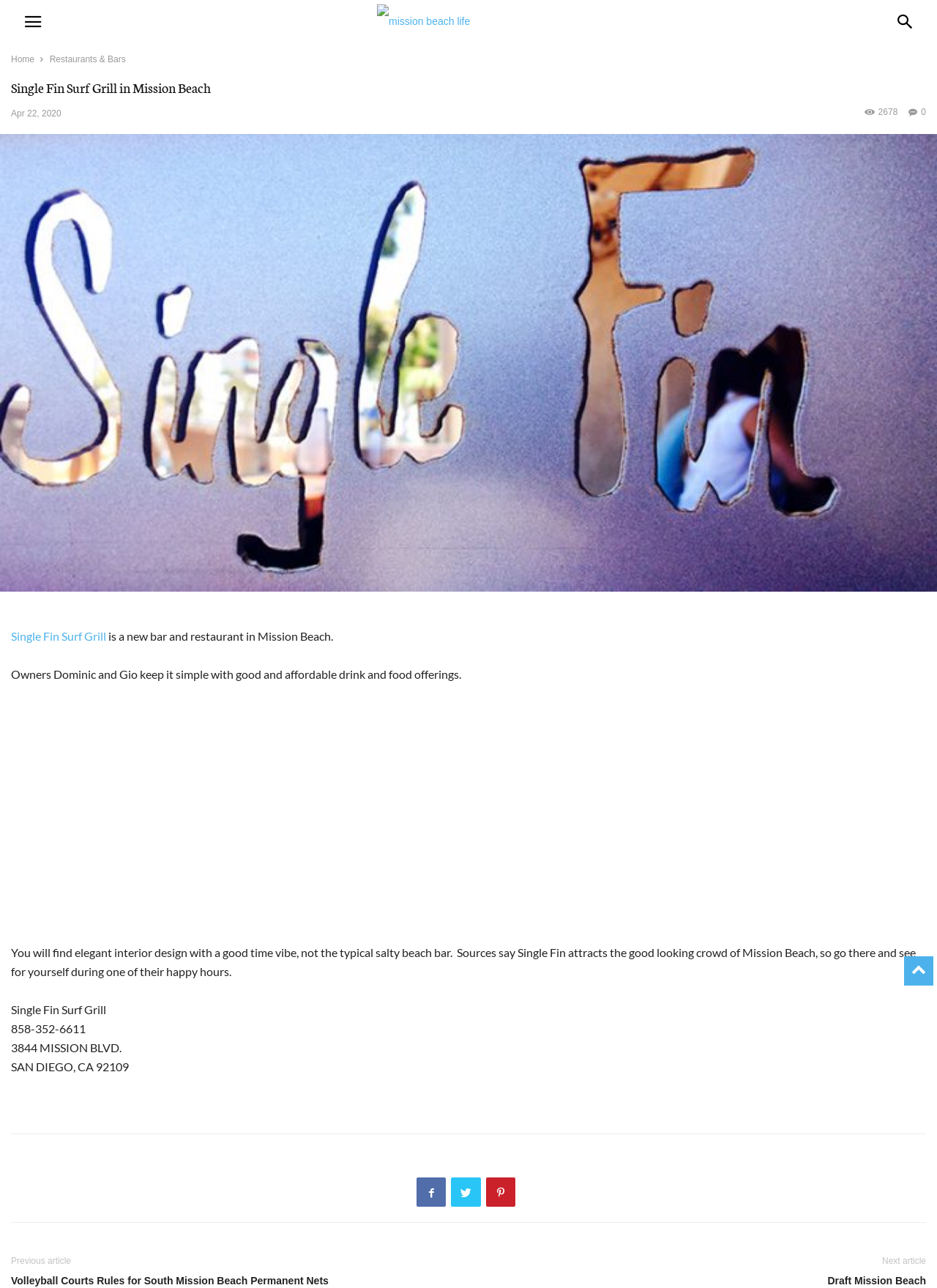Determine the bounding box coordinates of the clickable element necessary to fulfill the instruction: "Click the Home link". Provide the coordinates as four float numbers within the 0 to 1 range, i.e., [left, top, right, bottom].

[0.012, 0.042, 0.037, 0.05]